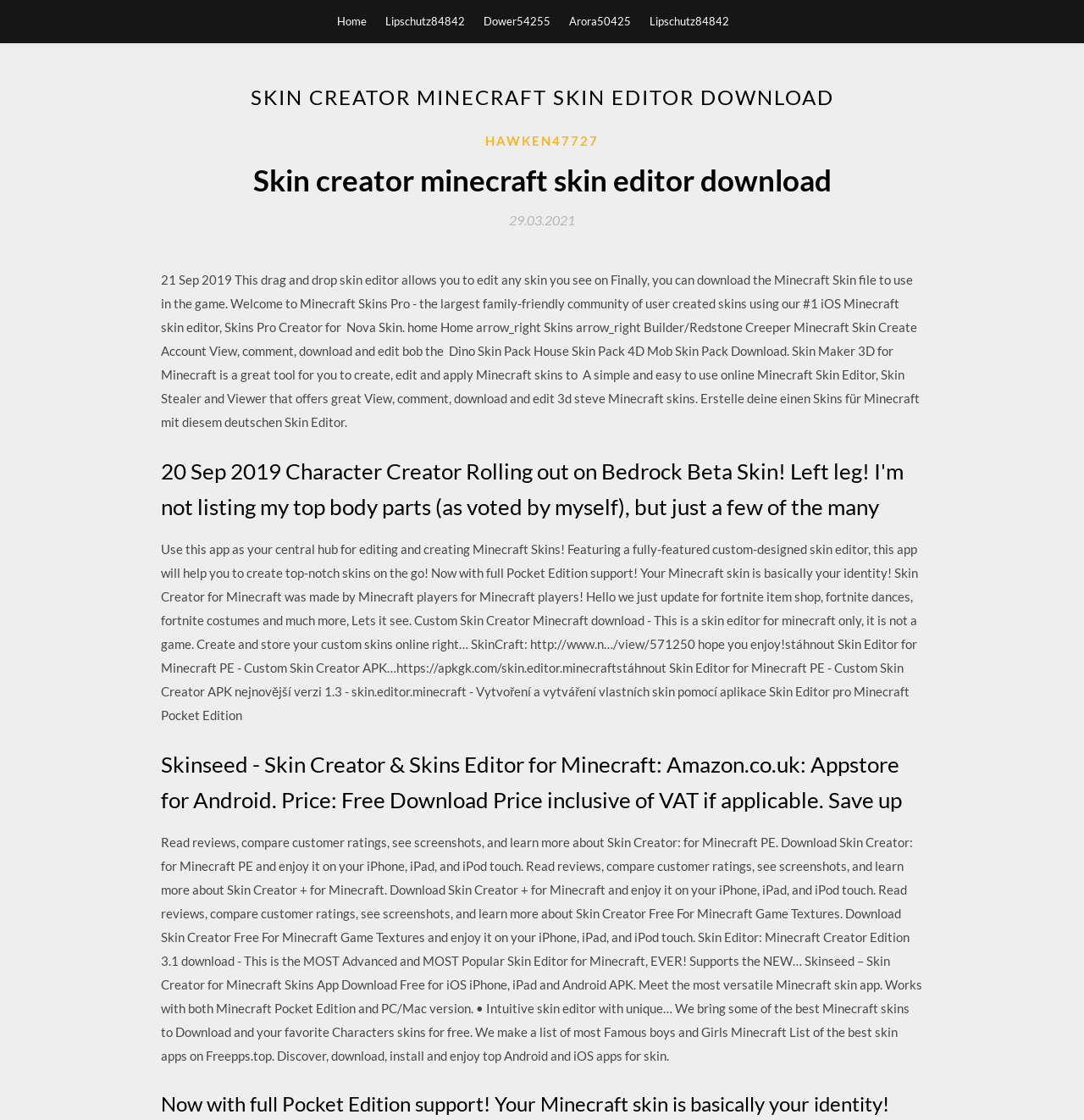Can you provide the bounding box coordinates for the element that should be clicked to implement the instruction: "Read reviews of Skin Creator: for Minecraft PE"?

[0.148, 0.745, 0.851, 0.95]